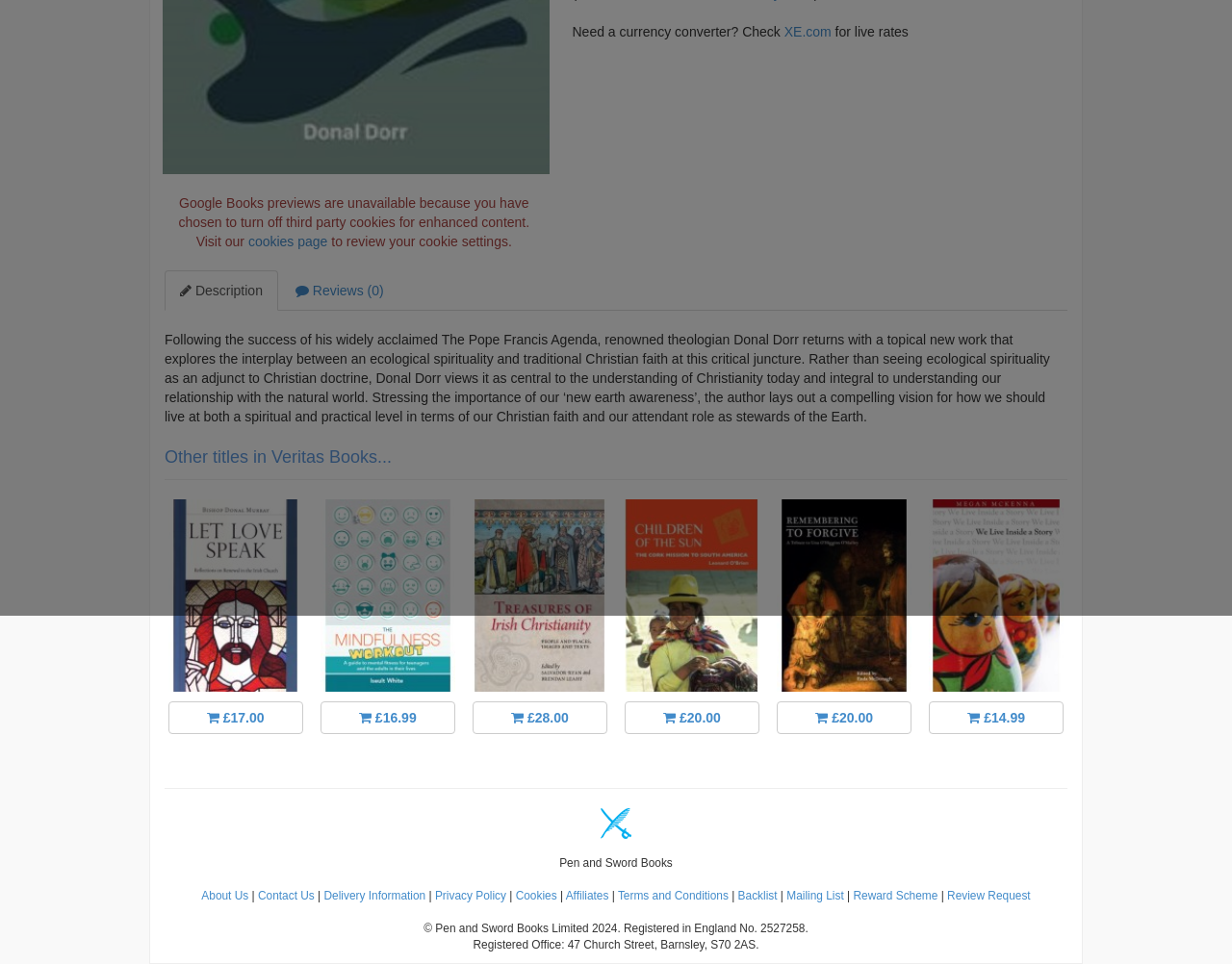Locate the UI element described as follows: "Terms and Conditions". Return the bounding box coordinates as four float numbers between 0 and 1 in the order [left, top, right, bottom].

[0.501, 0.923, 0.591, 0.937]